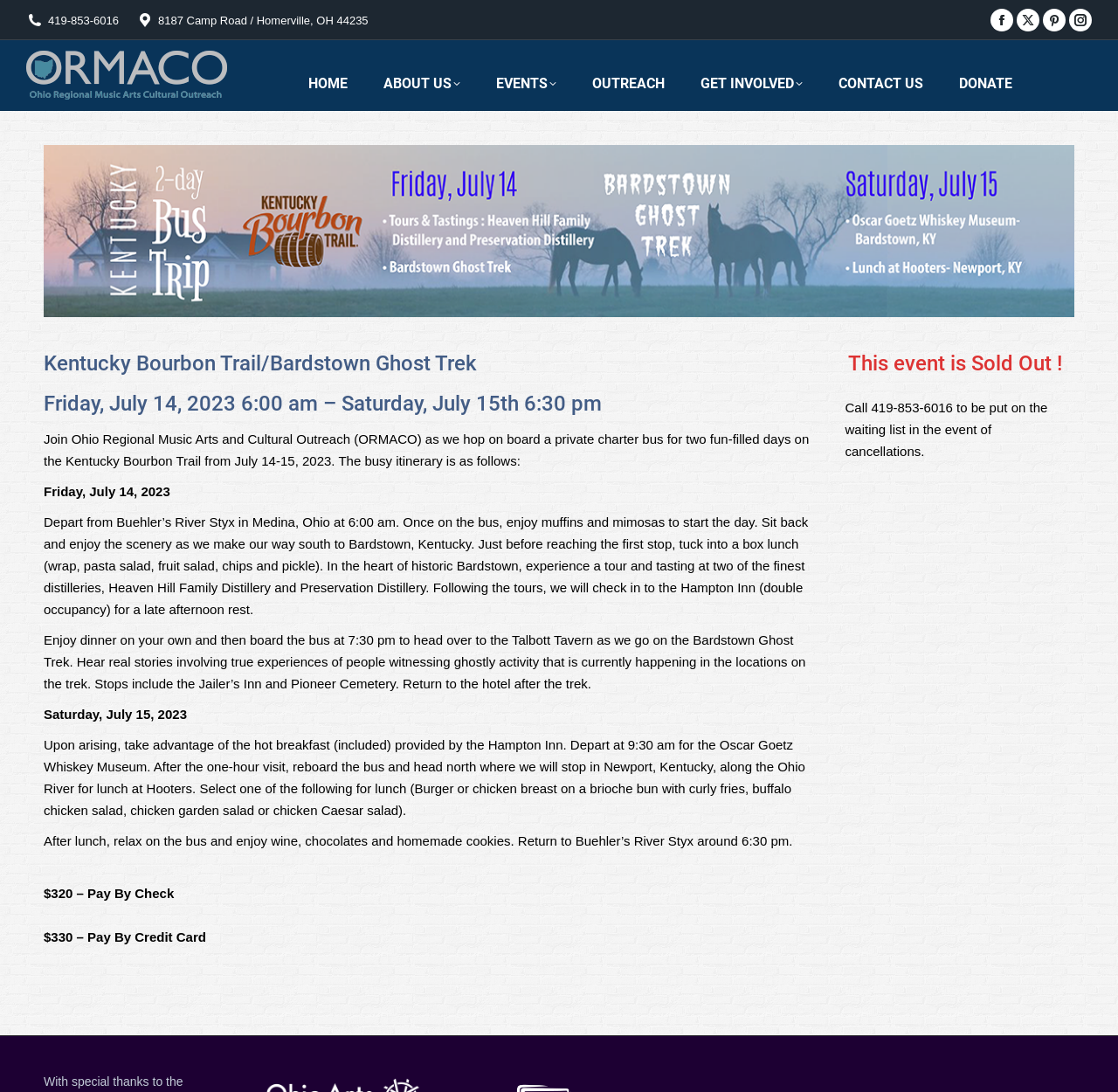From the webpage screenshot, predict the bounding box of the UI element that matches this description: "Donate".

[0.842, 0.053, 0.921, 0.101]